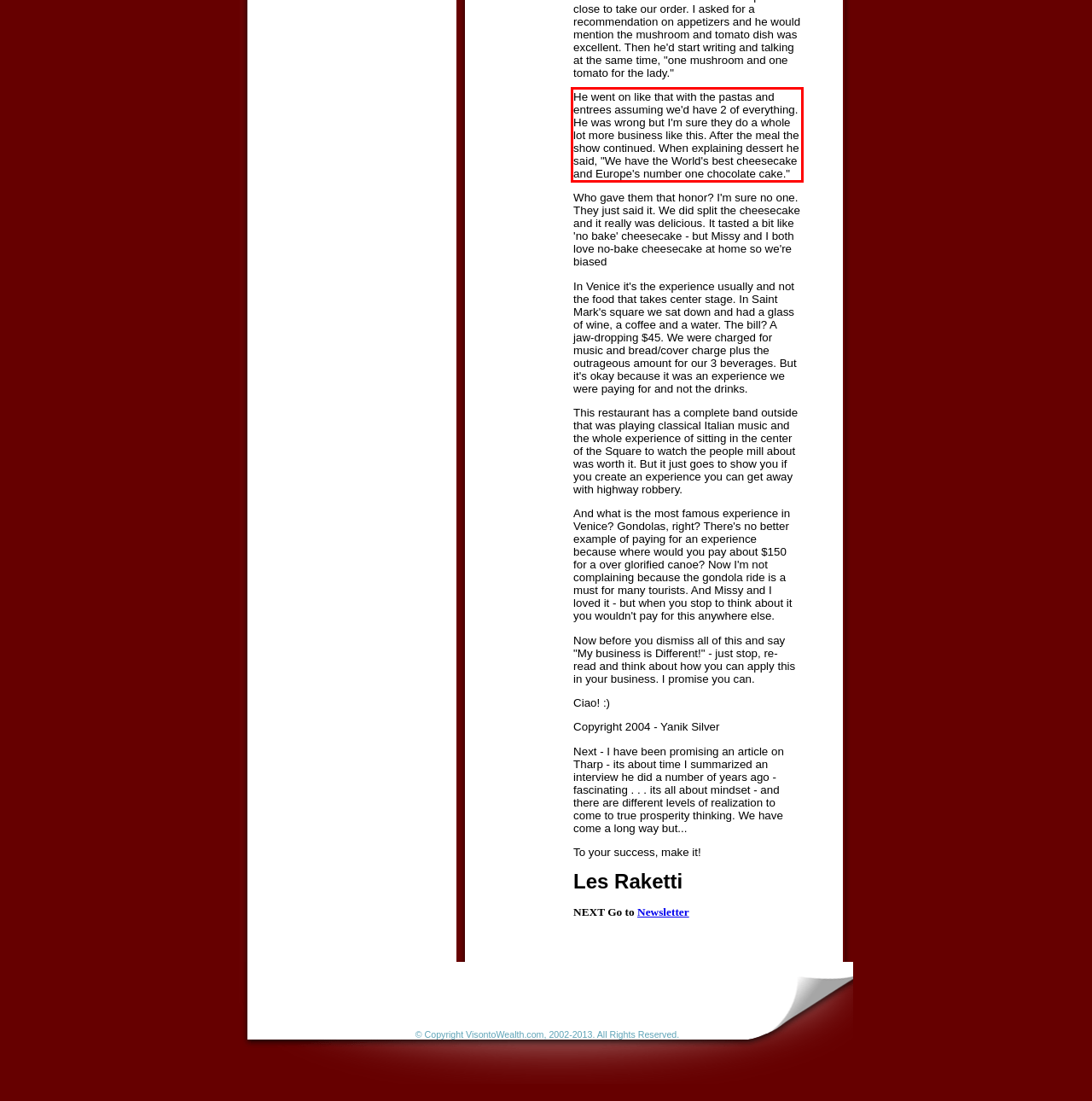Review the screenshot of the webpage and recognize the text inside the red rectangle bounding box. Provide the extracted text content.

He went on like that with the pastas and entrees assuming we'd have 2 of everything. He was wrong but I'm sure they do a whole lot more business like this. After the meal the show continued. When explaining dessert he said, "We have the World's best cheesecake and Europe's number one chocolate cake."